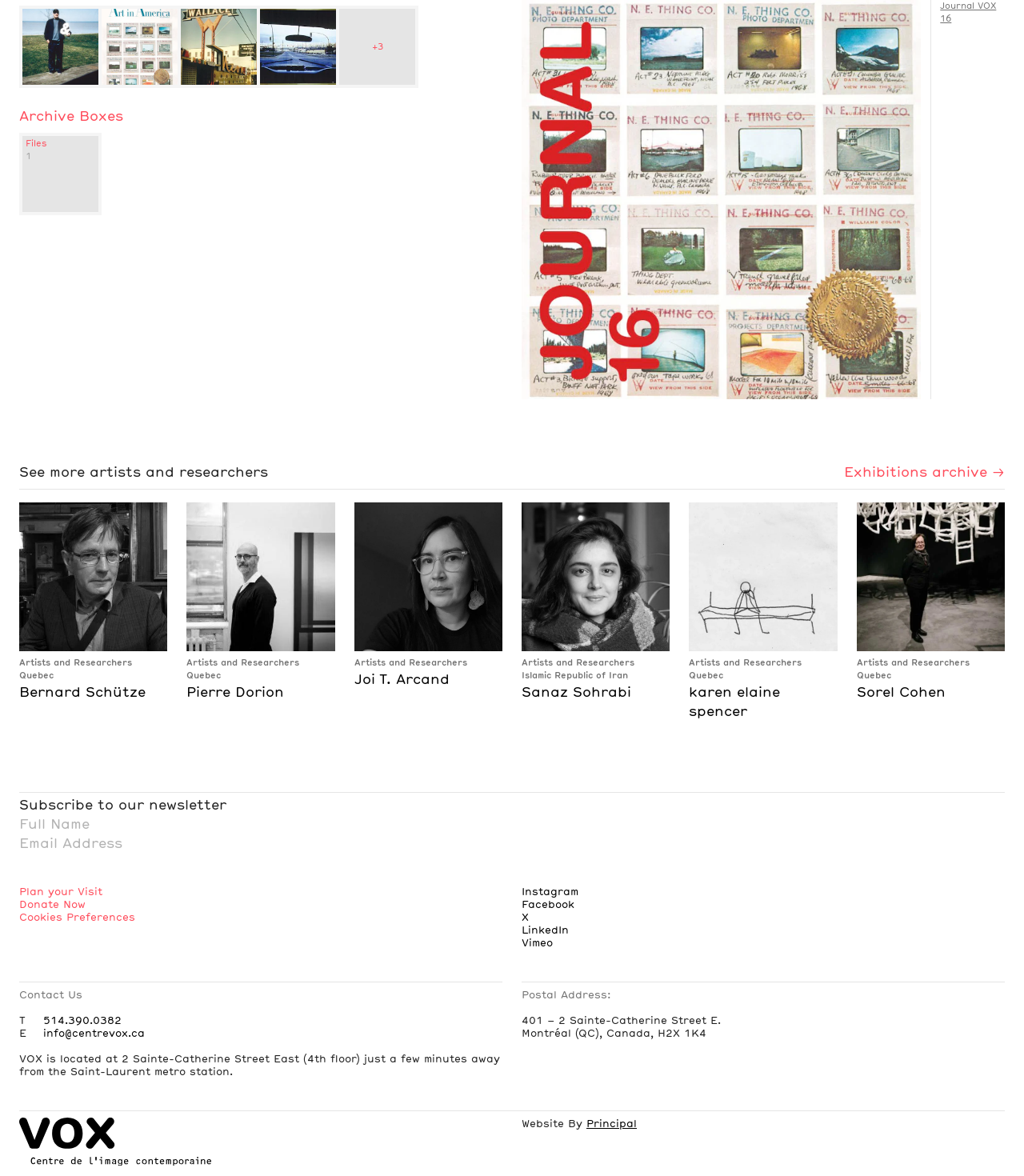How many artworks are displayed on this page?
Could you give a comprehensive explanation in response to this question?

I counted the number of images with descriptions that seem to be artworks, such as 'N.E. Thing Co., _Art in America_, mai-juin 1969, lithographie.' and 'N.E. Thing Co., _Wallace Neon_, 1967-2002, diapositive Cibachrome, caisson lumineux, 122 x 91 x 14 cm.' There are 5 of them.